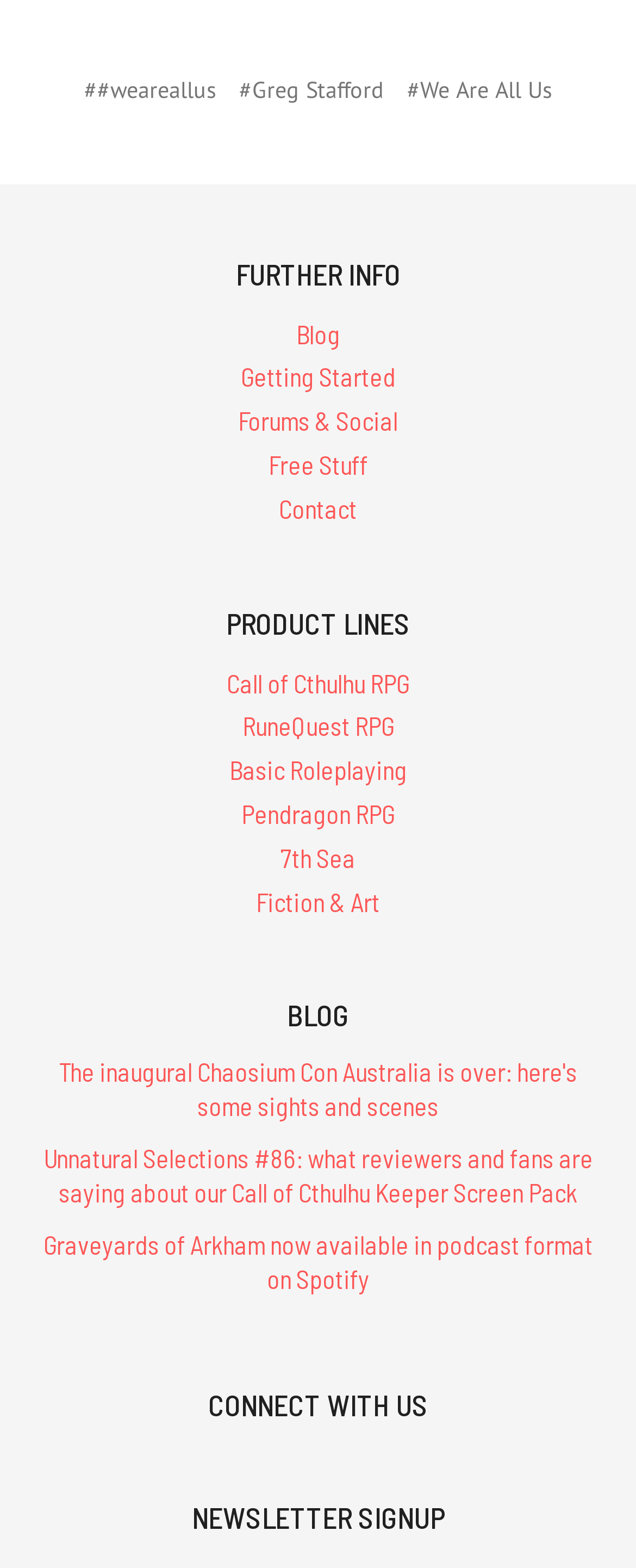Please answer the following question as detailed as possible based on the image: 
How many product lines are listed on the webpage?

I counted the number of links under the 'PRODUCT LINES' heading and found that there are 6 product lines listed, which are 'Call of Cthulhu RPG', 'RuneQuest RPG', 'Basic Roleplaying', 'Pendragon RPG', '7th Sea', and 'Fiction & Art'.